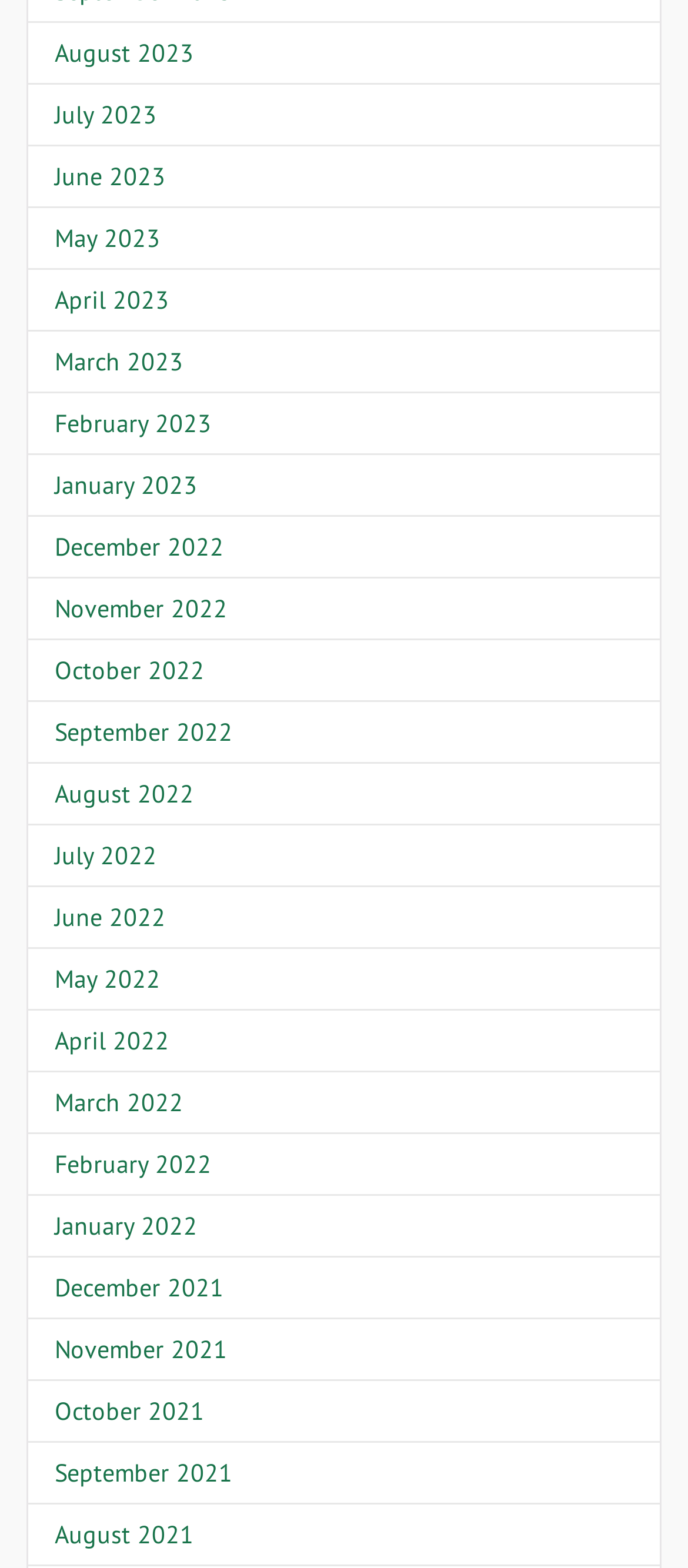Identify the bounding box coordinates for the UI element described as follows: January 2023. Use the format (top-left x, top-left y, bottom-right x, bottom-right y) and ensure all values are floating point numbers between 0 and 1.

[0.079, 0.299, 0.287, 0.319]